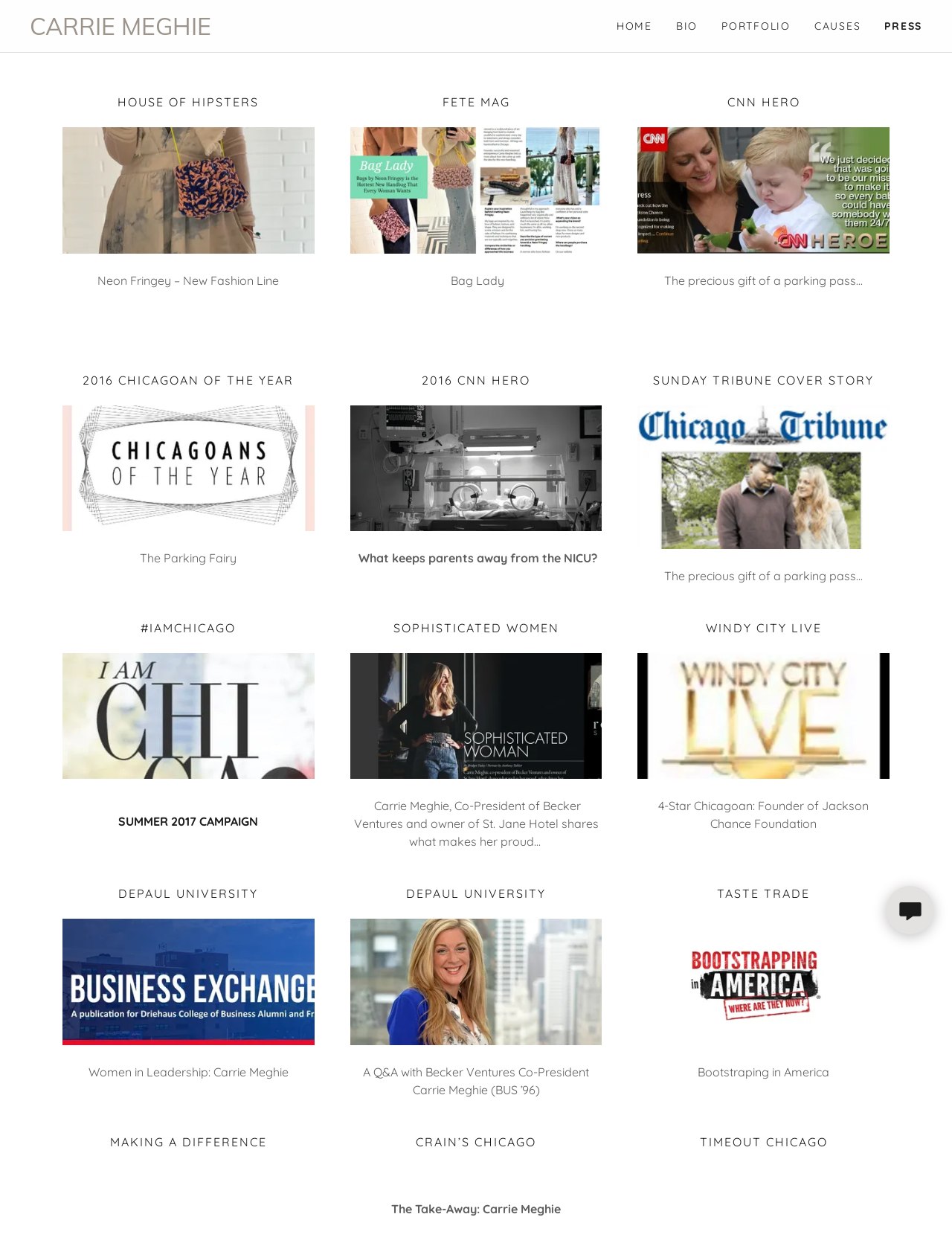Refer to the screenshot and give an in-depth answer to this question: What is the name of the hotel owned by Carrie Meghie?

The webpage mentions 'Carrie Meghie, Co-President of Becker Ventures and owner of St. Jane Hotel' in one of the headings, indicating that St. Jane Hotel is owned by Carrie Meghie.